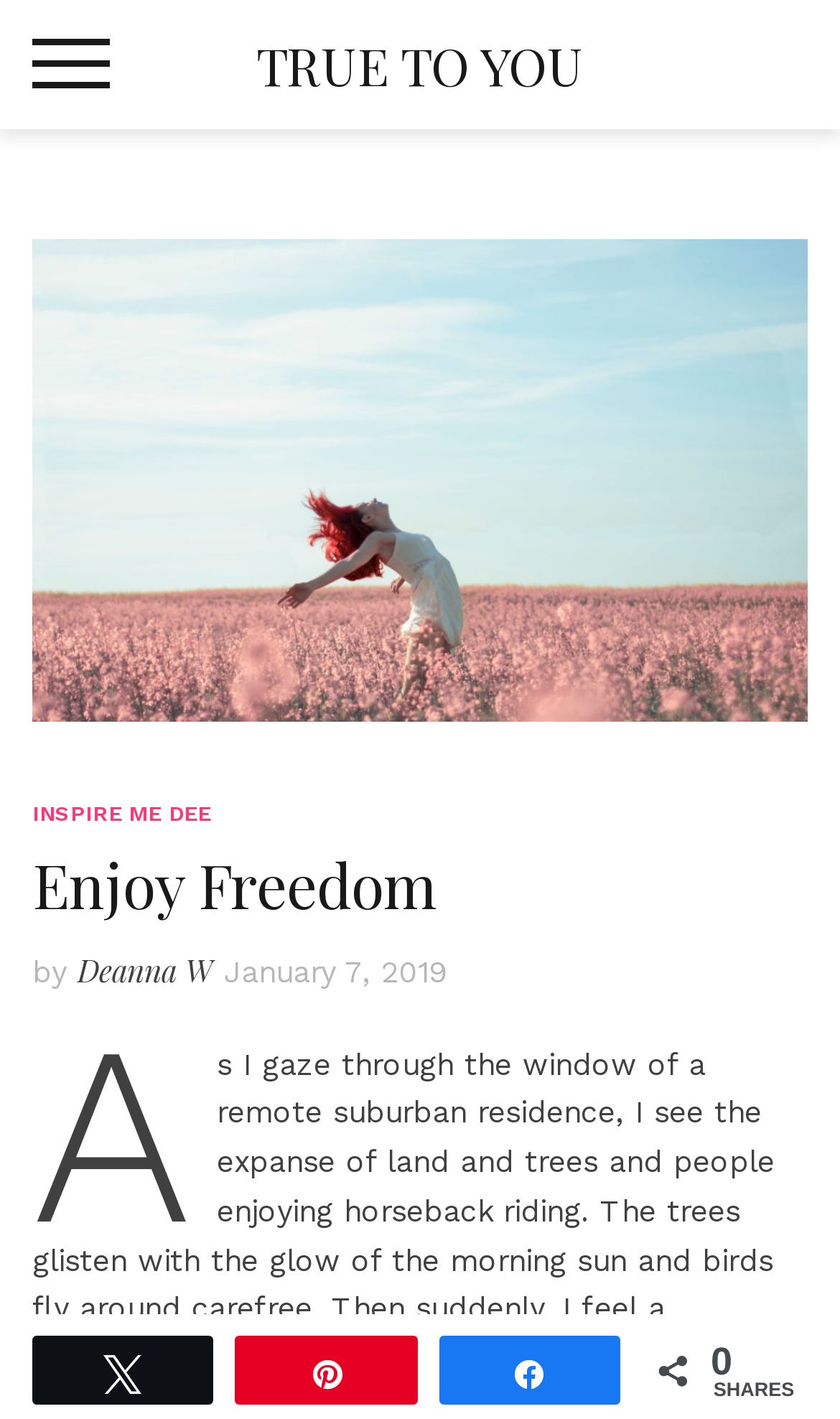How many shares does the article have?
Using the information presented in the image, please offer a detailed response to the question.

The number of shares can be found at the bottom of the webpage, where it says '0 SHARES'.